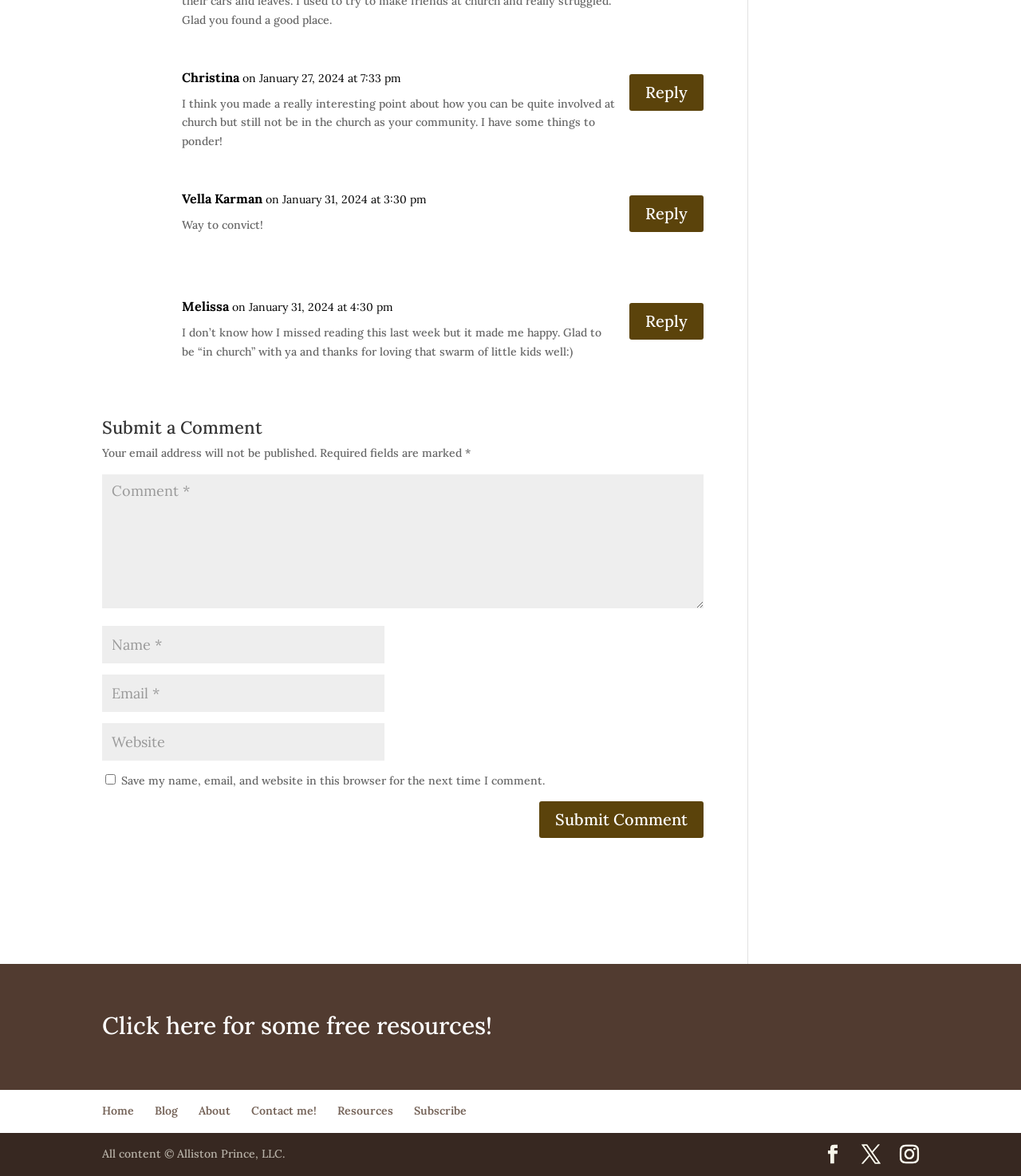Please locate the bounding box coordinates of the element that should be clicked to achieve the given instruction: "Visit India Rag".

None